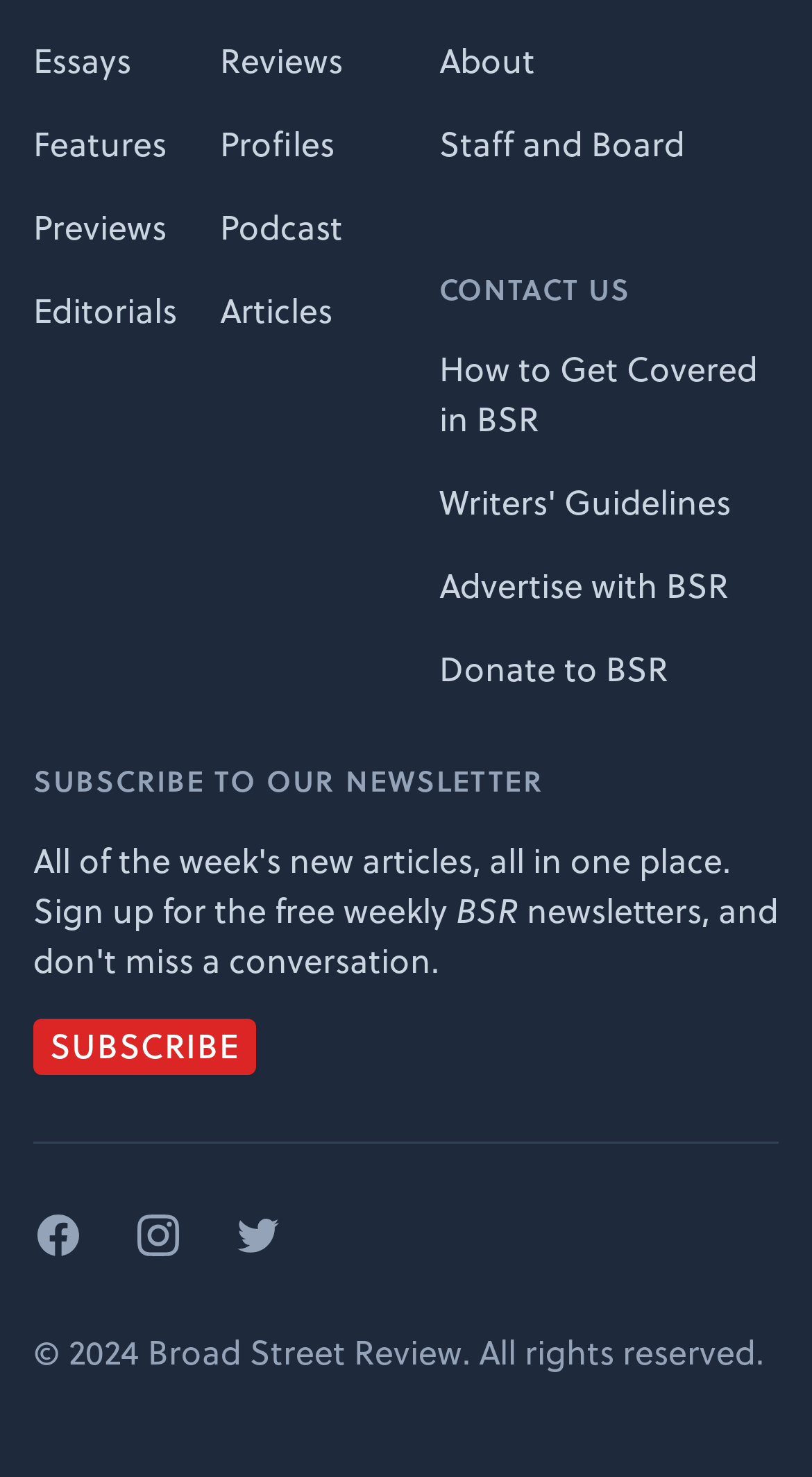Please respond to the question using a single word or phrase:
What is the purpose of the 'SUBSCRIBE' button?

To subscribe to newsletter